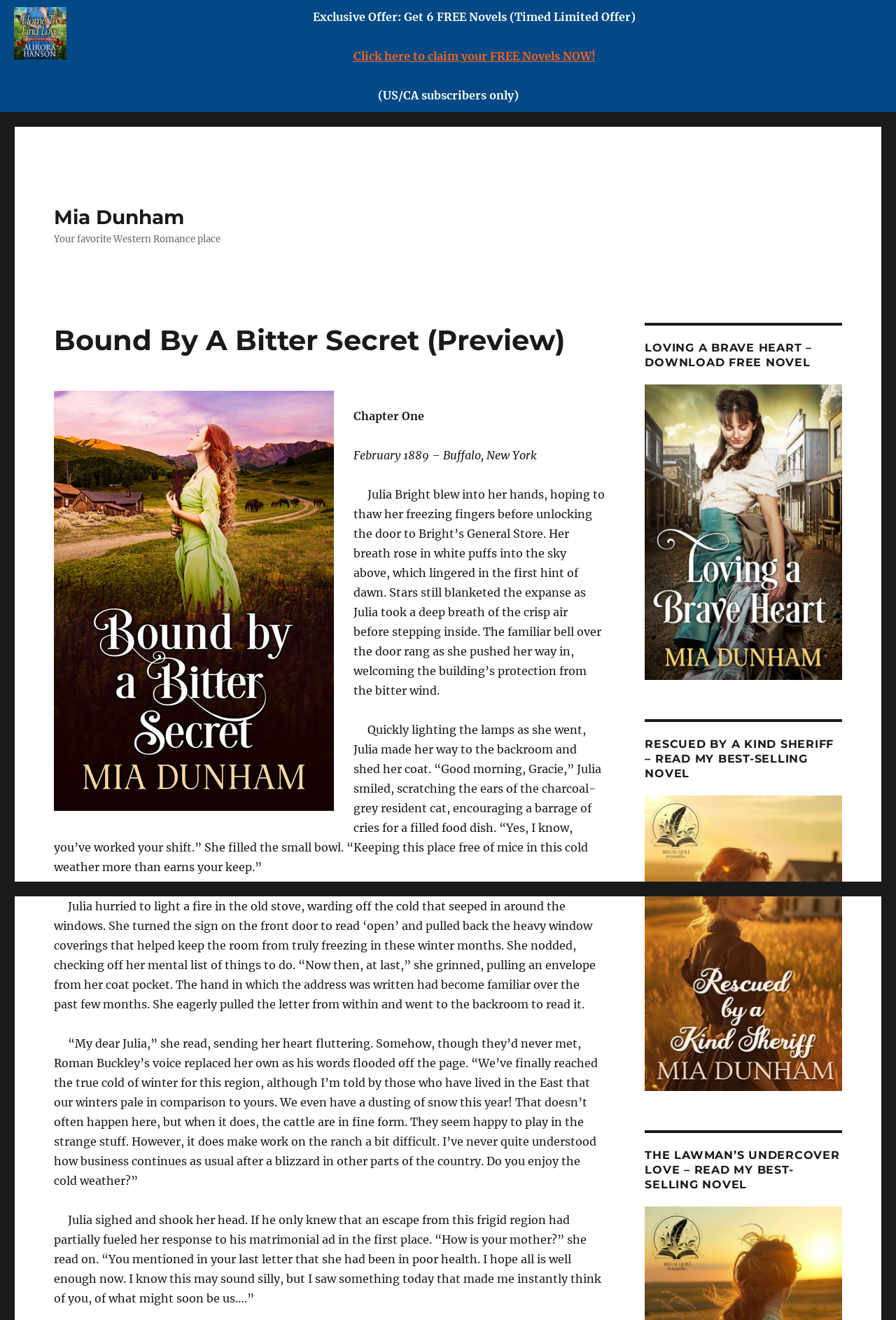Analyze the image and answer the question with as much detail as possible: 
What is the title of the preview?

The title of the preview is mentioned in the heading 'Bound By A Bitter Secret (Preview)' with bounding box coordinates [0.06, 0.245, 0.676, 0.271].